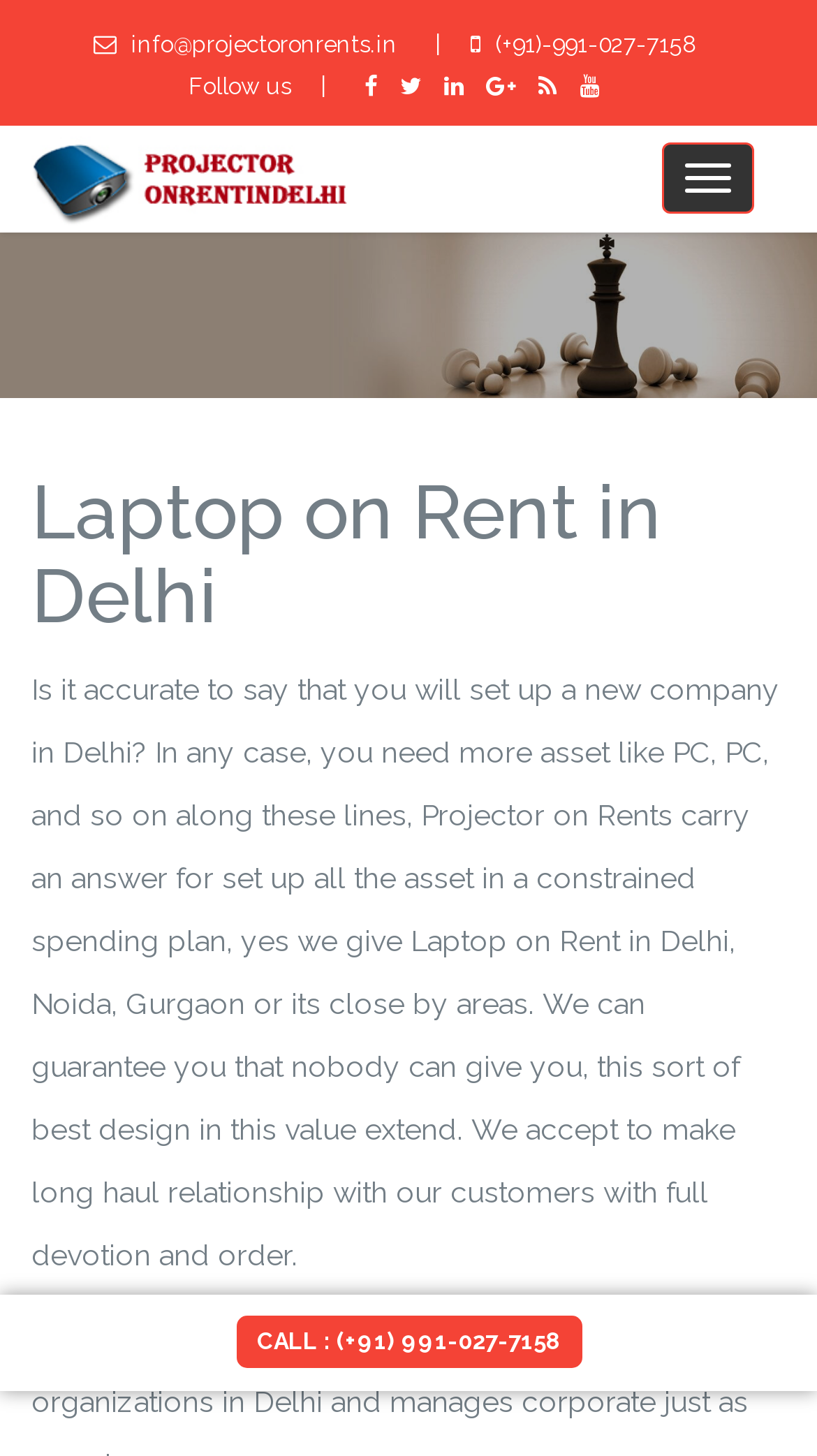What is the company's goal?
Answer the question with a single word or phrase, referring to the image.

Long-term relationship